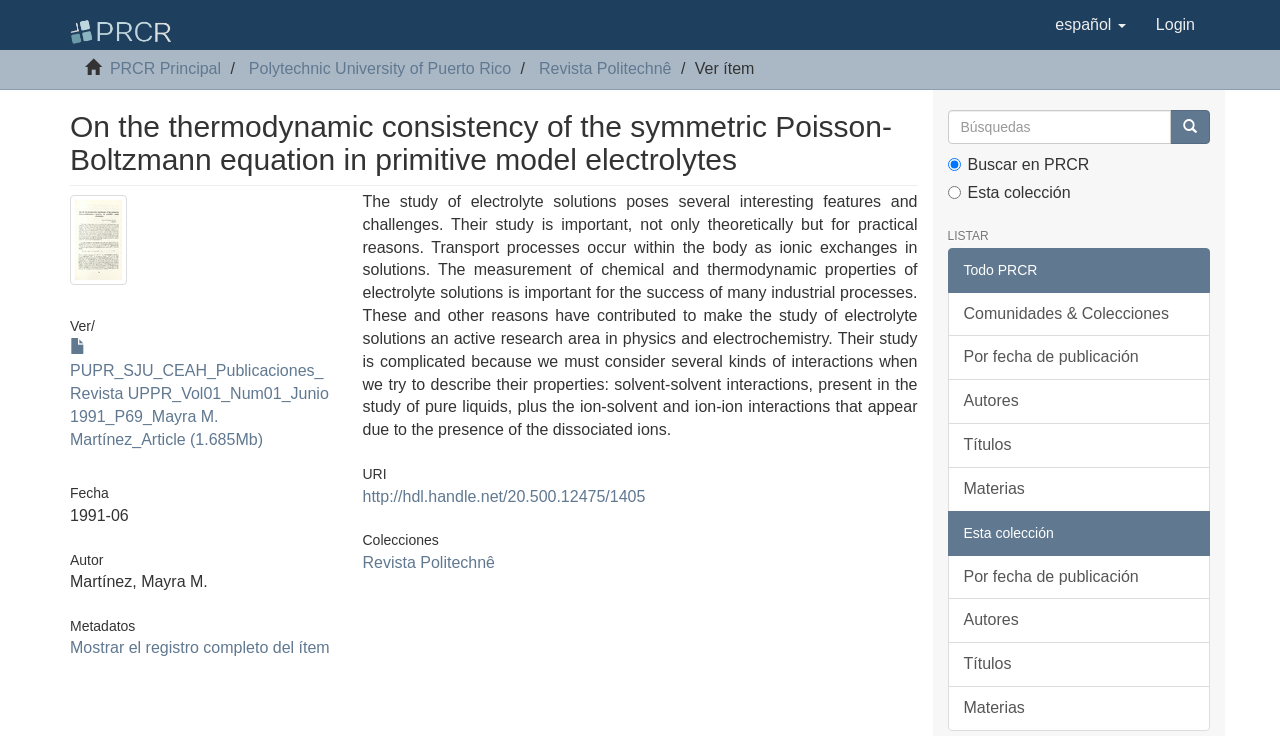Identify and provide the bounding box coordinates of the UI element described: "Por fecha de publicación". The coordinates should be formatted as [left, top, right, bottom], with each number being a float between 0 and 1.

[0.74, 0.456, 0.945, 0.517]